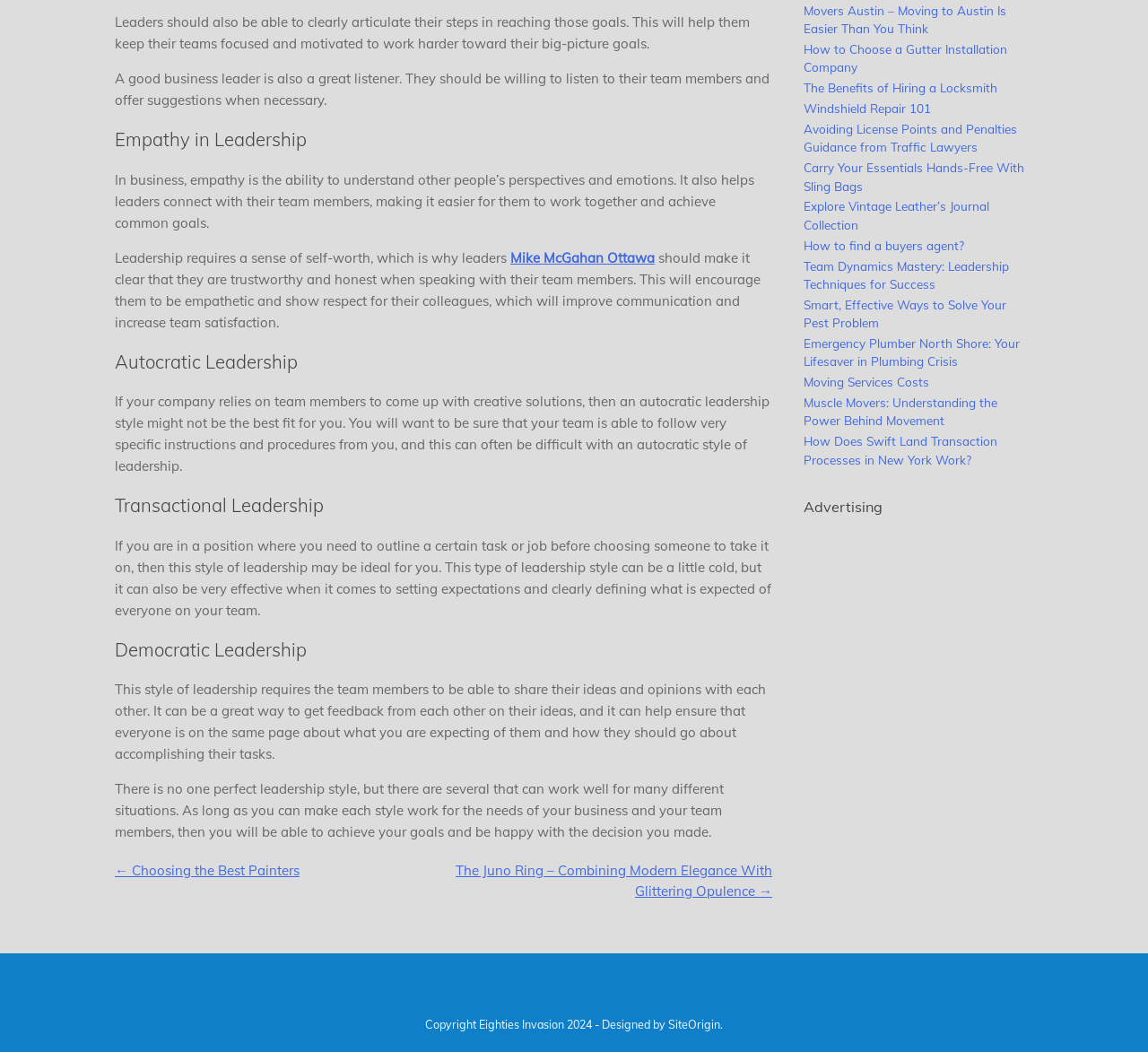Locate the bounding box coordinates of the UI element described by: "Windshield Repair 101". The bounding box coordinates should consist of four float numbers between 0 and 1, i.e., [left, top, right, bottom].

[0.7, 0.096, 0.811, 0.11]